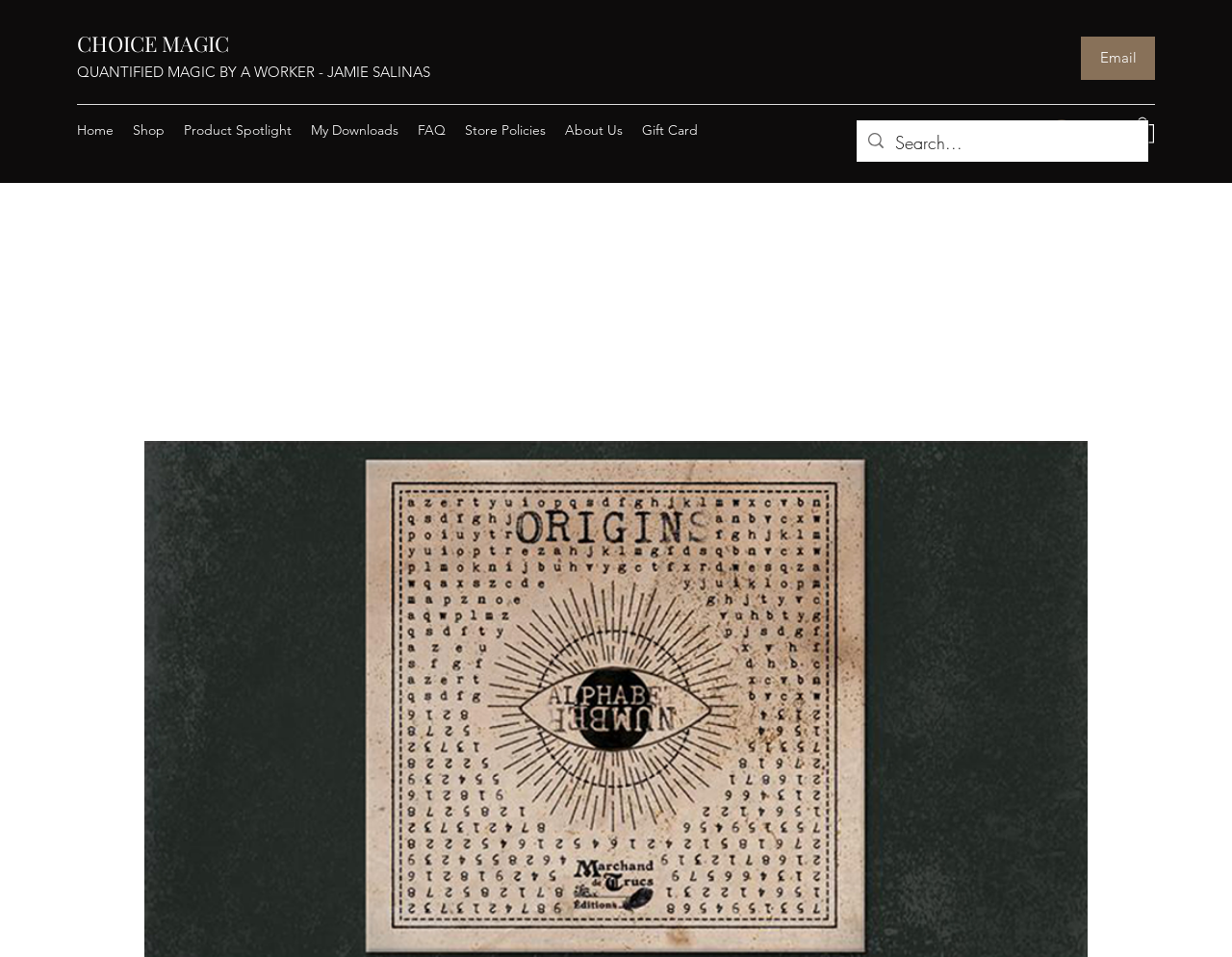Please determine the bounding box coordinates of the section I need to click to accomplish this instruction: "Click the 'Spider/Oyster steak' link".

None